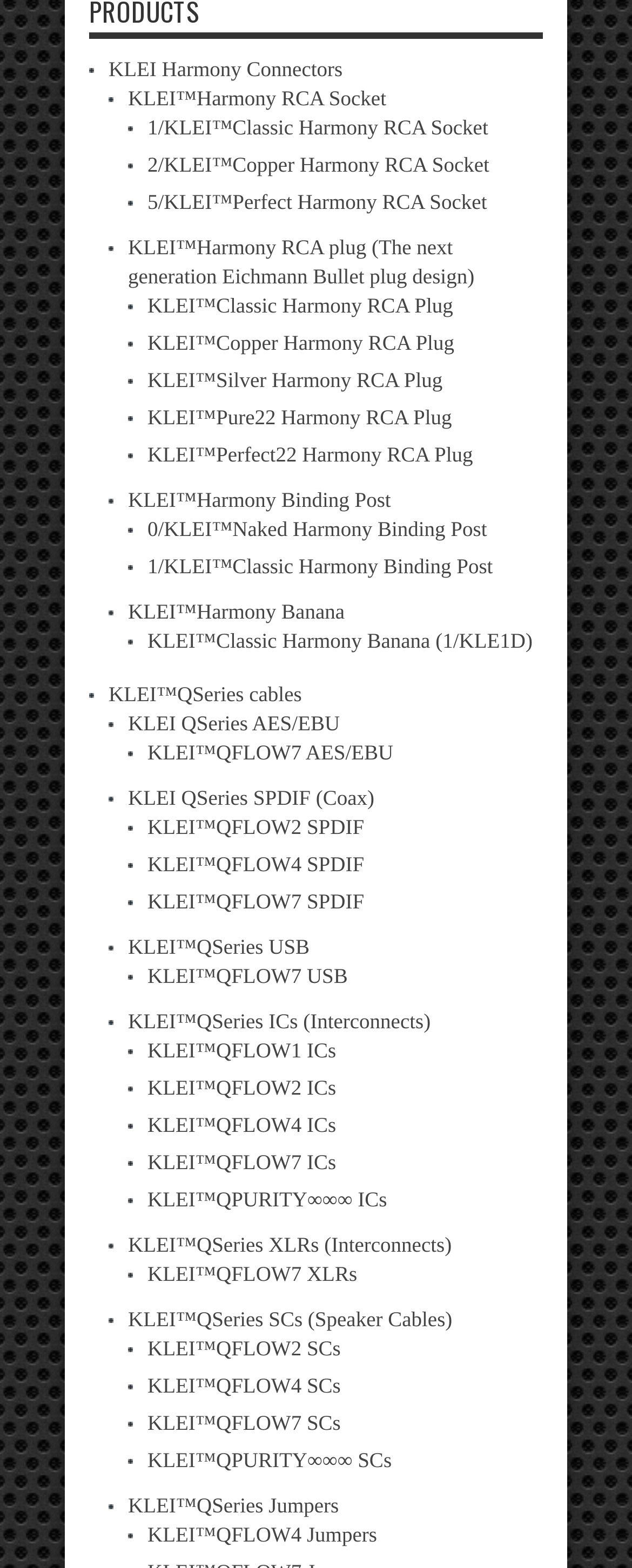Point out the bounding box coordinates of the section to click in order to follow this instruction: "Check KLEI QSeries Jumpers".

[0.203, 0.953, 0.536, 0.968]